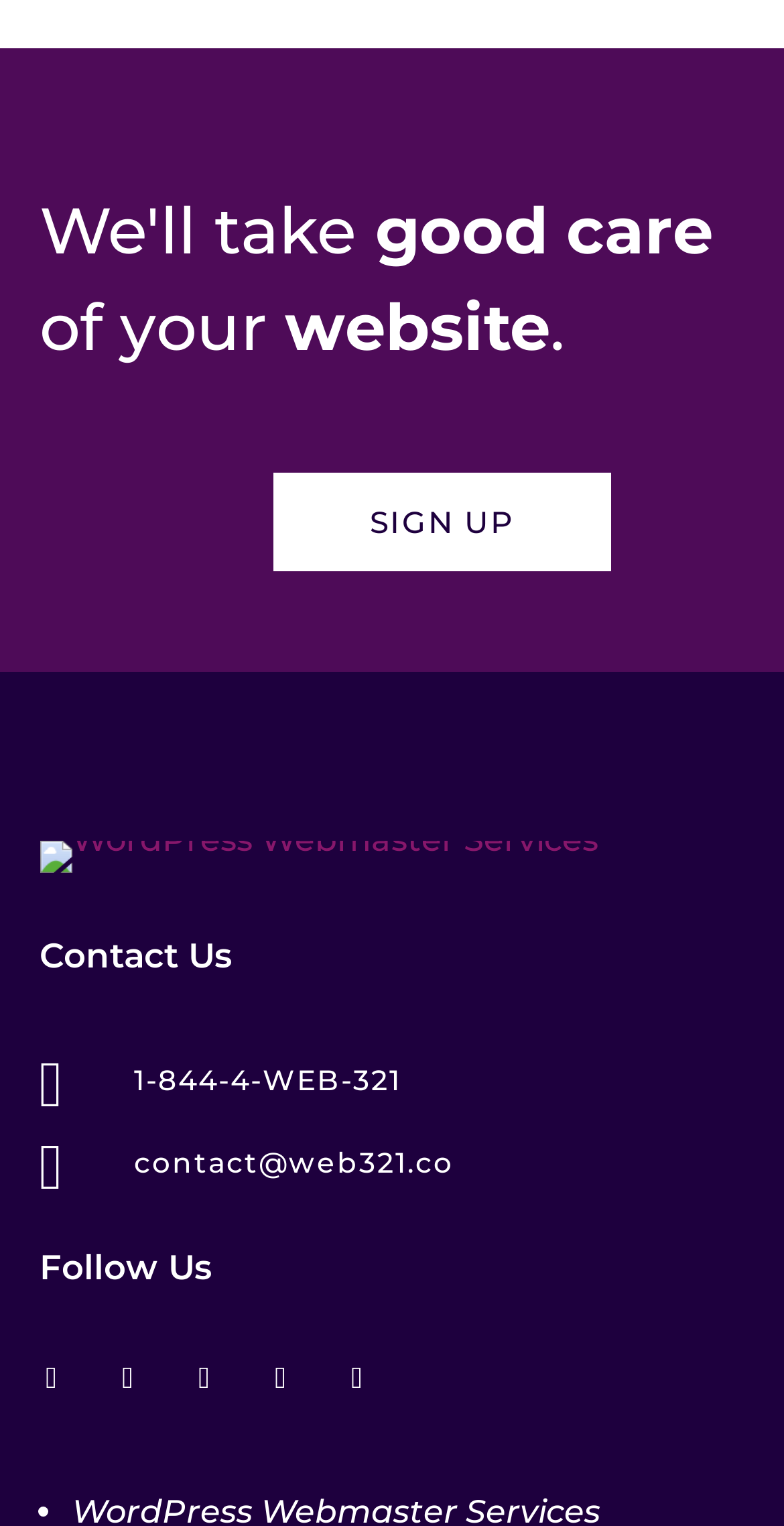Identify the bounding box coordinates for the element you need to click to achieve the following task: "Click on 'SIGN UP'". The coordinates must be four float values ranging from 0 to 1, formatted as [left, top, right, bottom].

[0.349, 0.31, 0.779, 0.375]